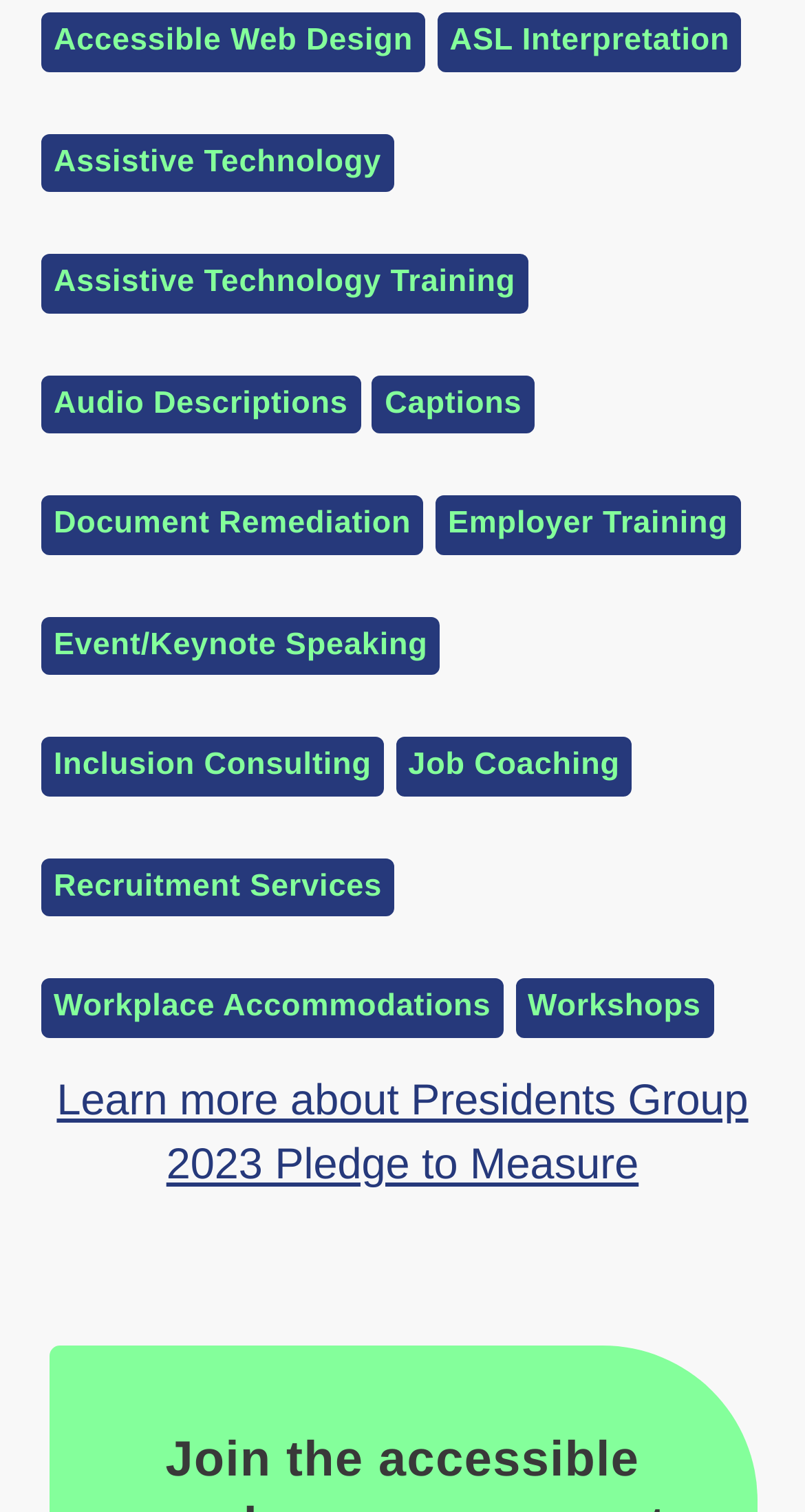Locate the bounding box of the UI element based on this description: "Captions". Provide four float numbers between 0 and 1 as [left, top, right, bottom].

[0.463, 0.248, 0.664, 0.287]